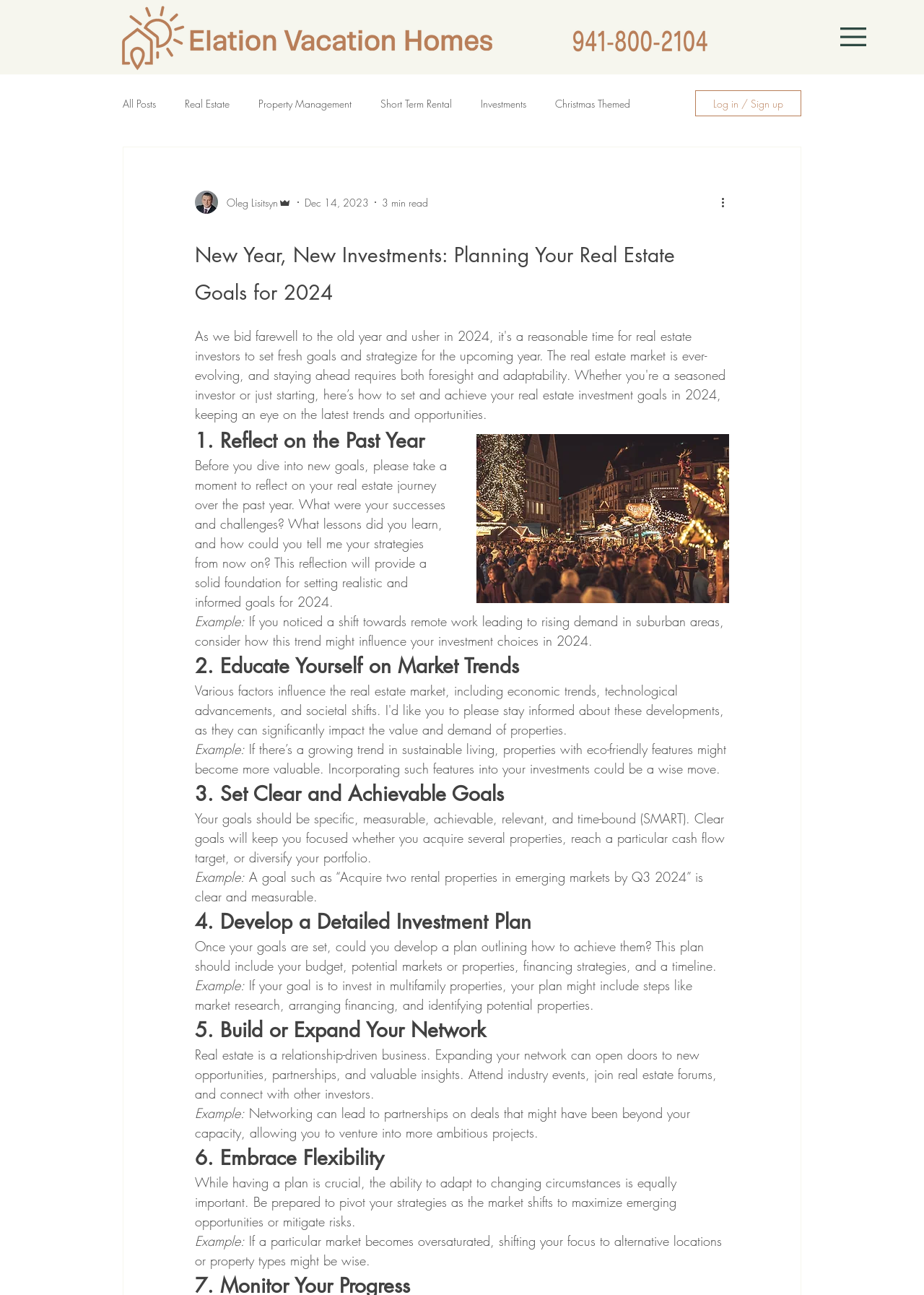Identify the main heading of the webpage and provide its text content.

New Year, New Investments: Planning Your Real Estate Goals for 2024